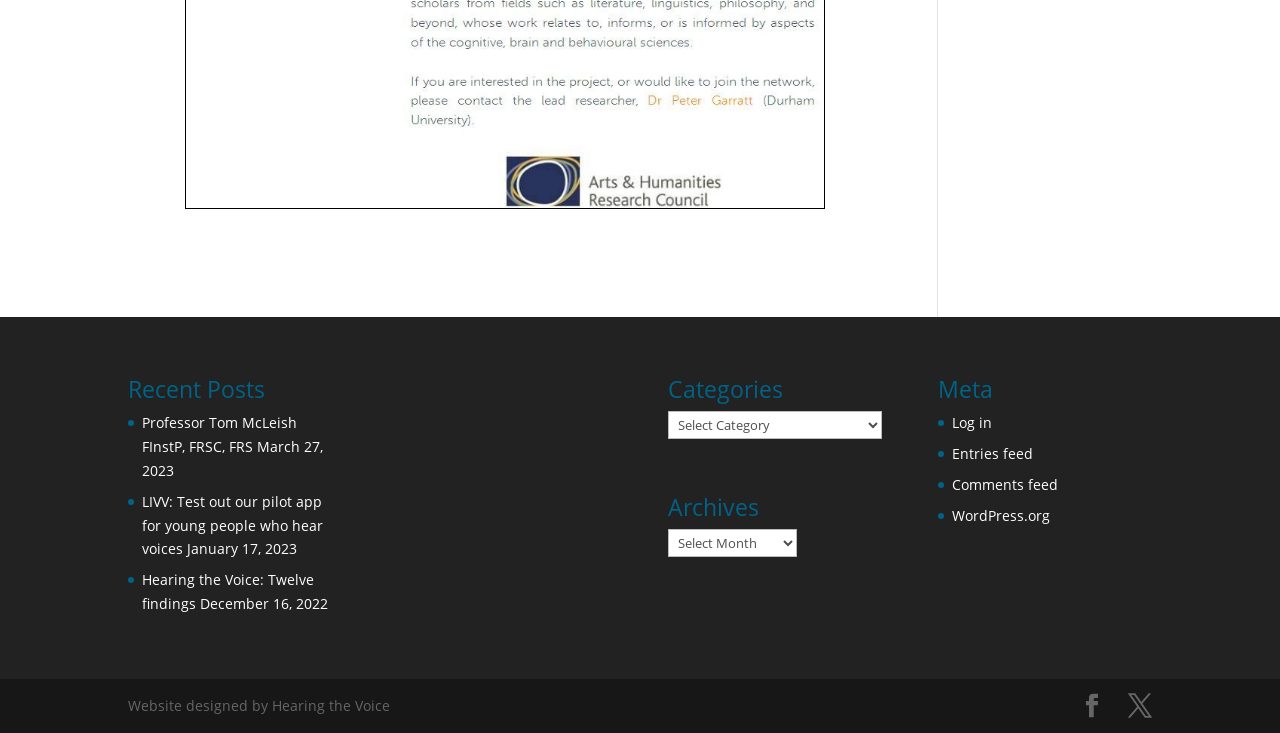Locate the bounding box coordinates of the clickable element to fulfill the following instruction: "View recent posts". Provide the coordinates as four float numbers between 0 and 1 in the format [left, top, right, bottom].

[0.1, 0.516, 0.267, 0.561]